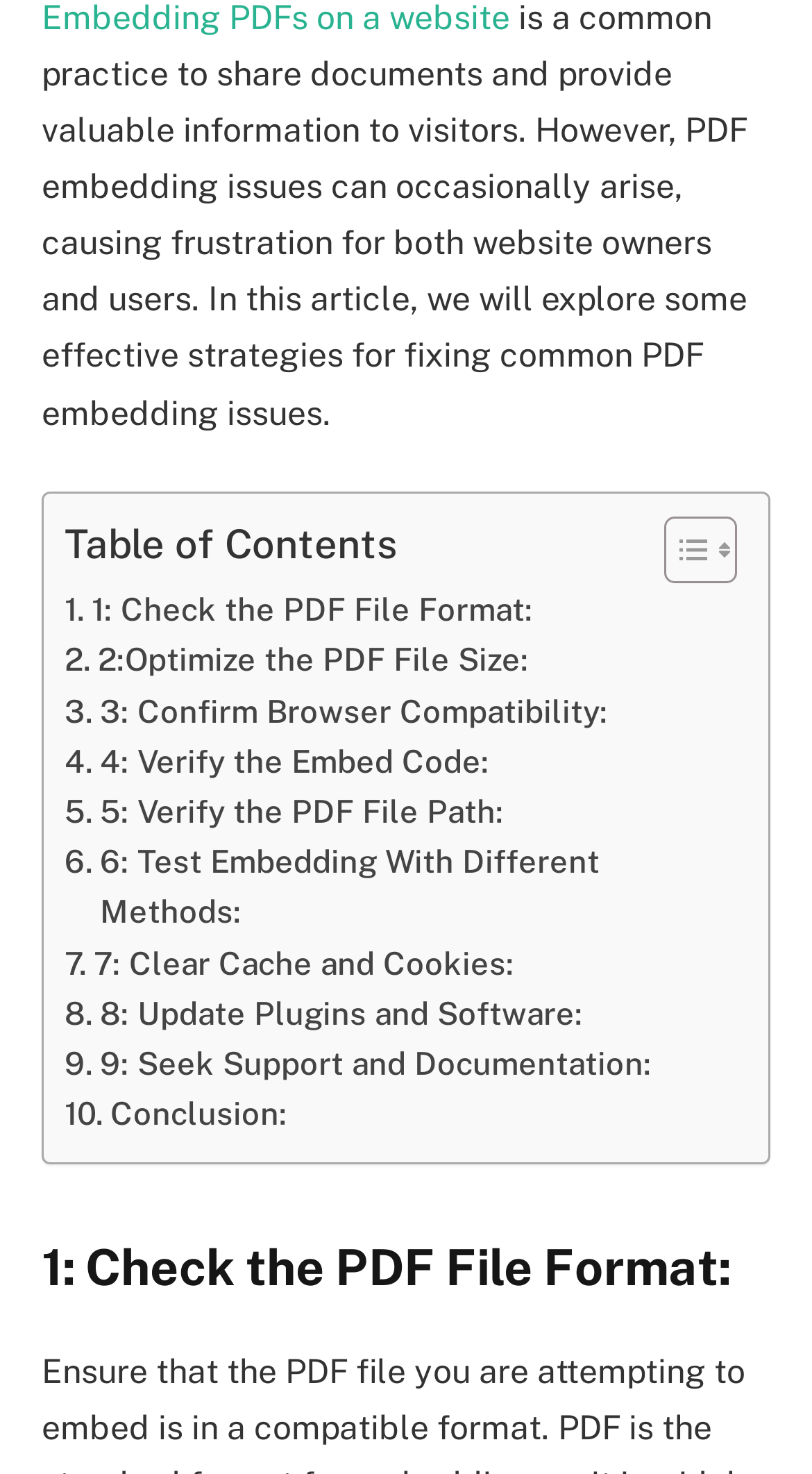Determine the bounding box coordinates of the section I need to click to execute the following instruction: "Optimize the PDF File Size". Provide the coordinates as four float numbers between 0 and 1, i.e., [left, top, right, bottom].

[0.079, 0.432, 0.651, 0.466]